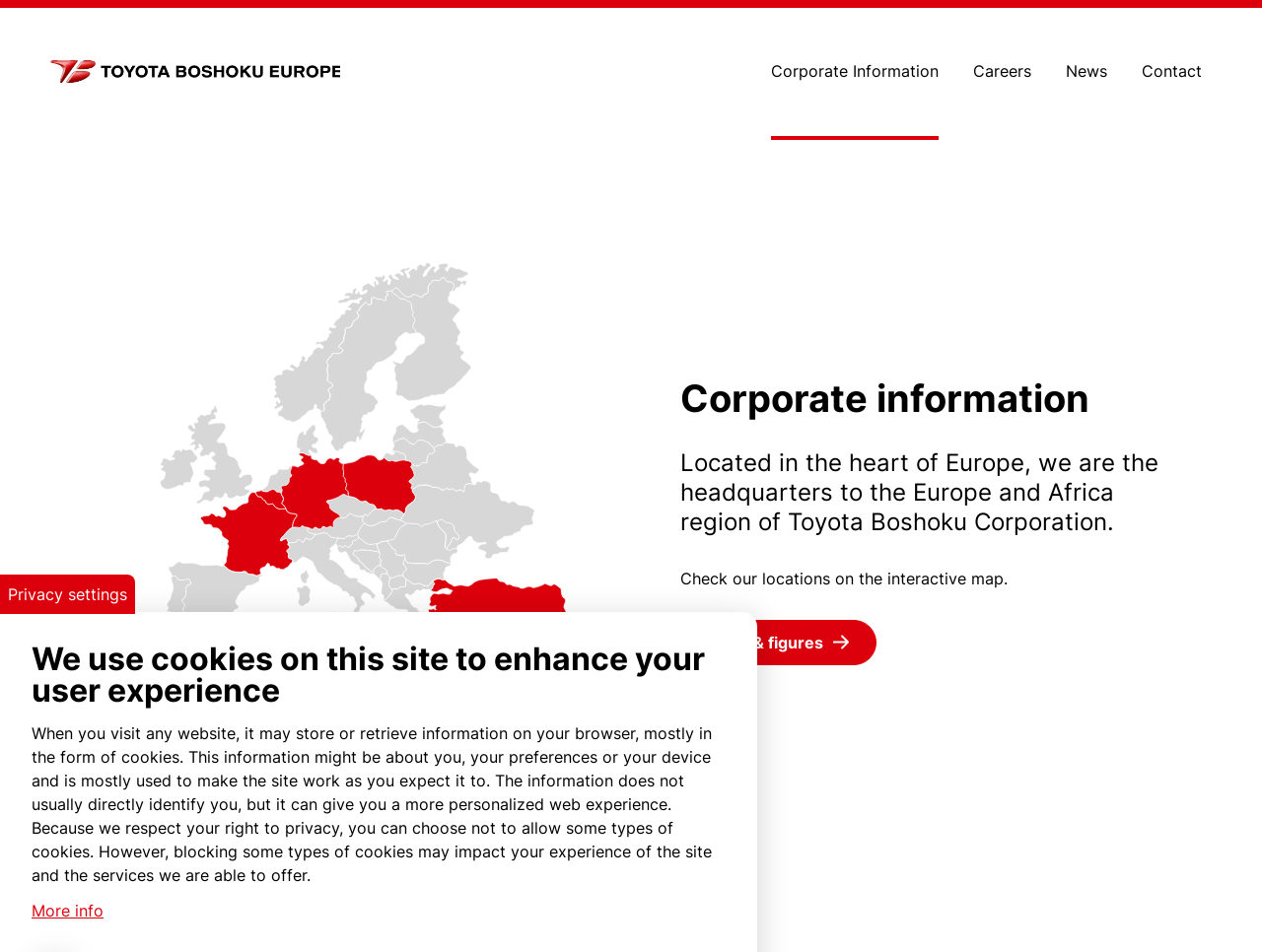What is the purpose of the interactive map?
We need a detailed and meticulous answer to the question.

According to the webpage content, it is mentioned that 'Check our locations on the interactive map.' This implies that the purpose of the interactive map is to check the locations of Toyota Boshoku Corporation.